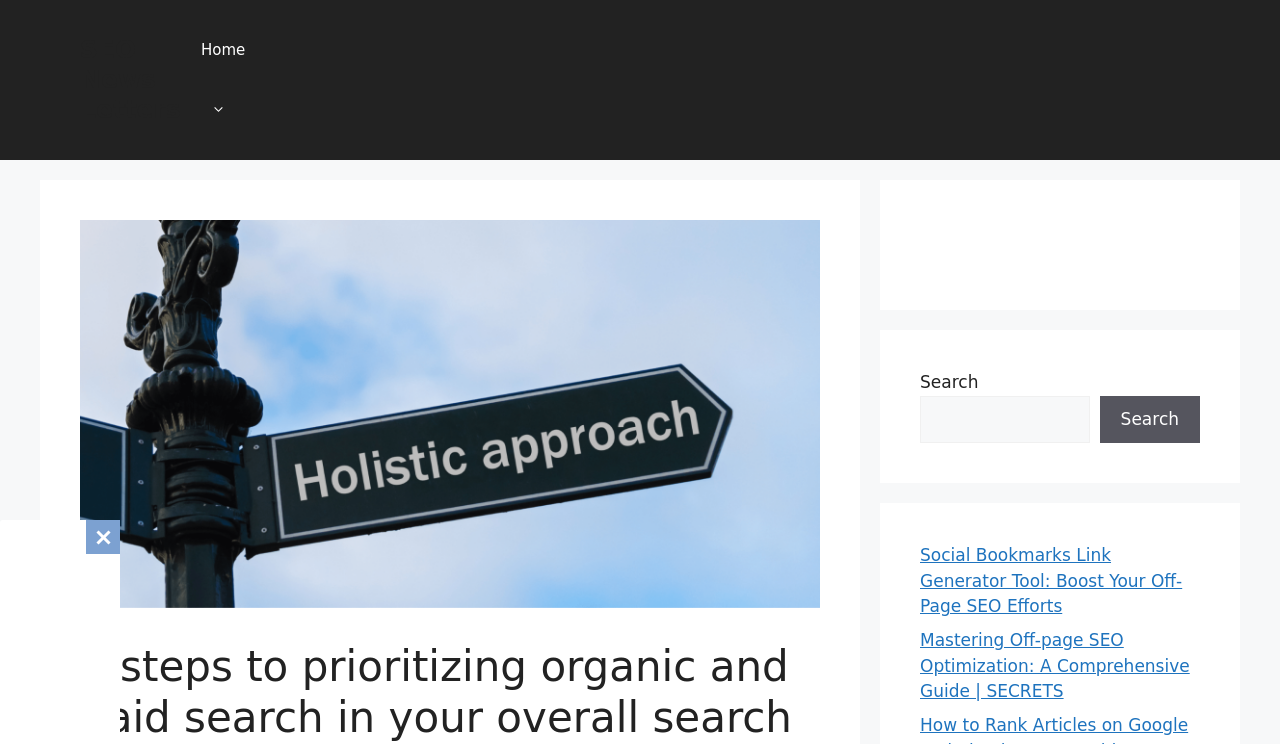Provide the bounding box for the UI element matching this description: "SEO News Letters".

[0.062, 0.047, 0.141, 0.167]